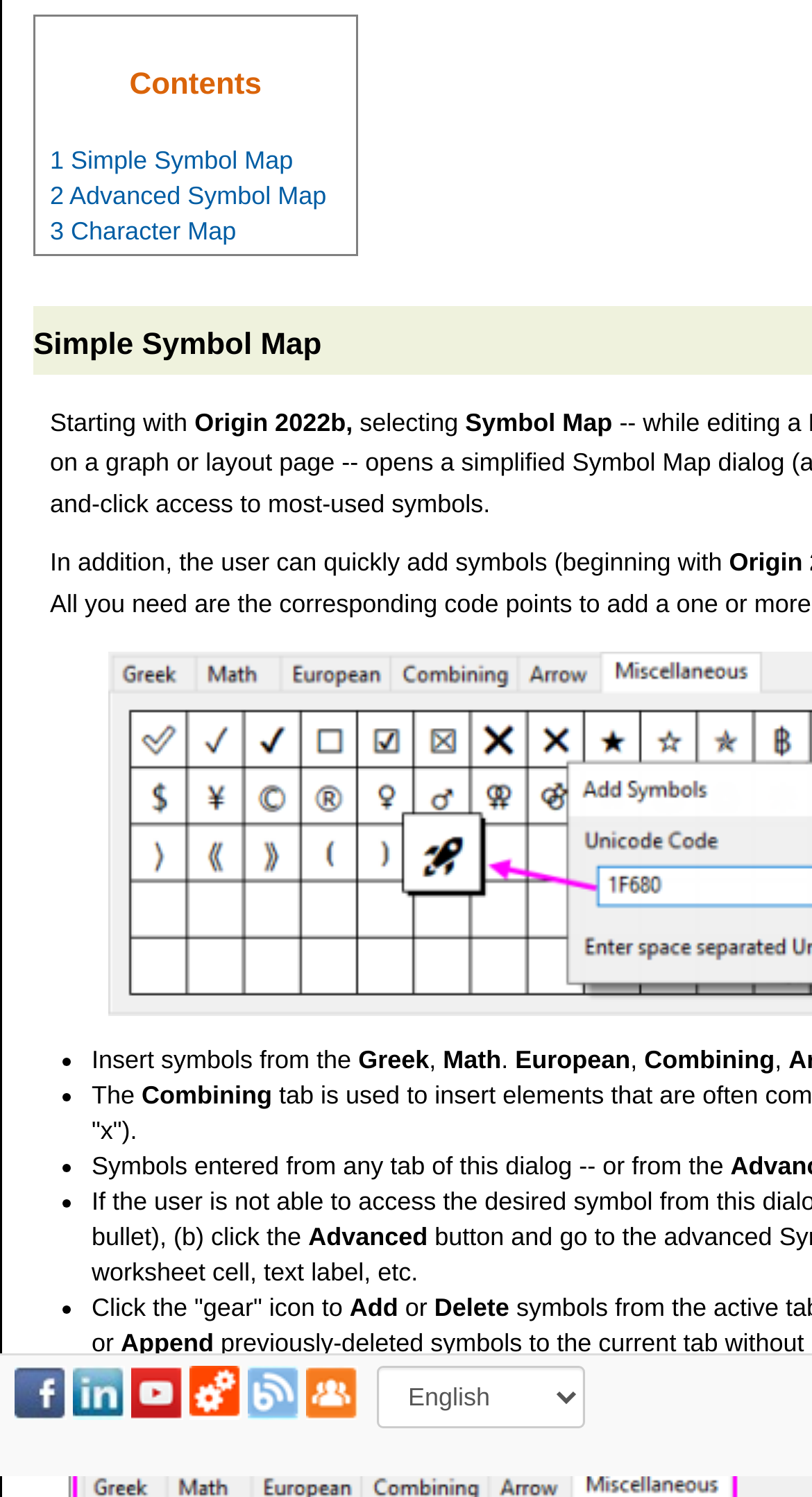Point out the bounding box coordinates of the section to click in order to follow this instruction: "Click the 'Facebook' link".

[0.015, 0.912, 0.082, 0.949]